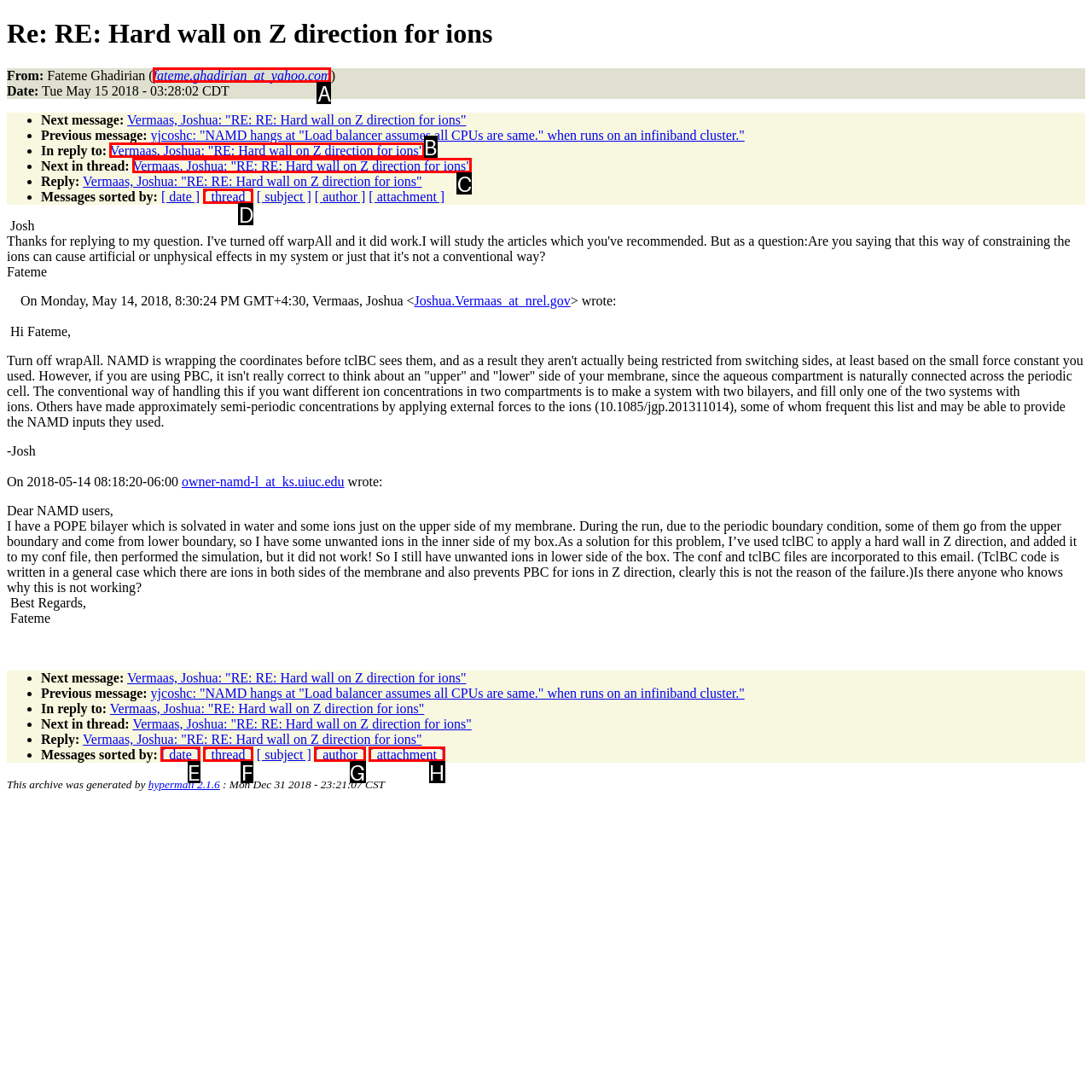Select the letter that corresponds to the UI element described as: [ date ]
Answer by providing the letter from the given choices.

E